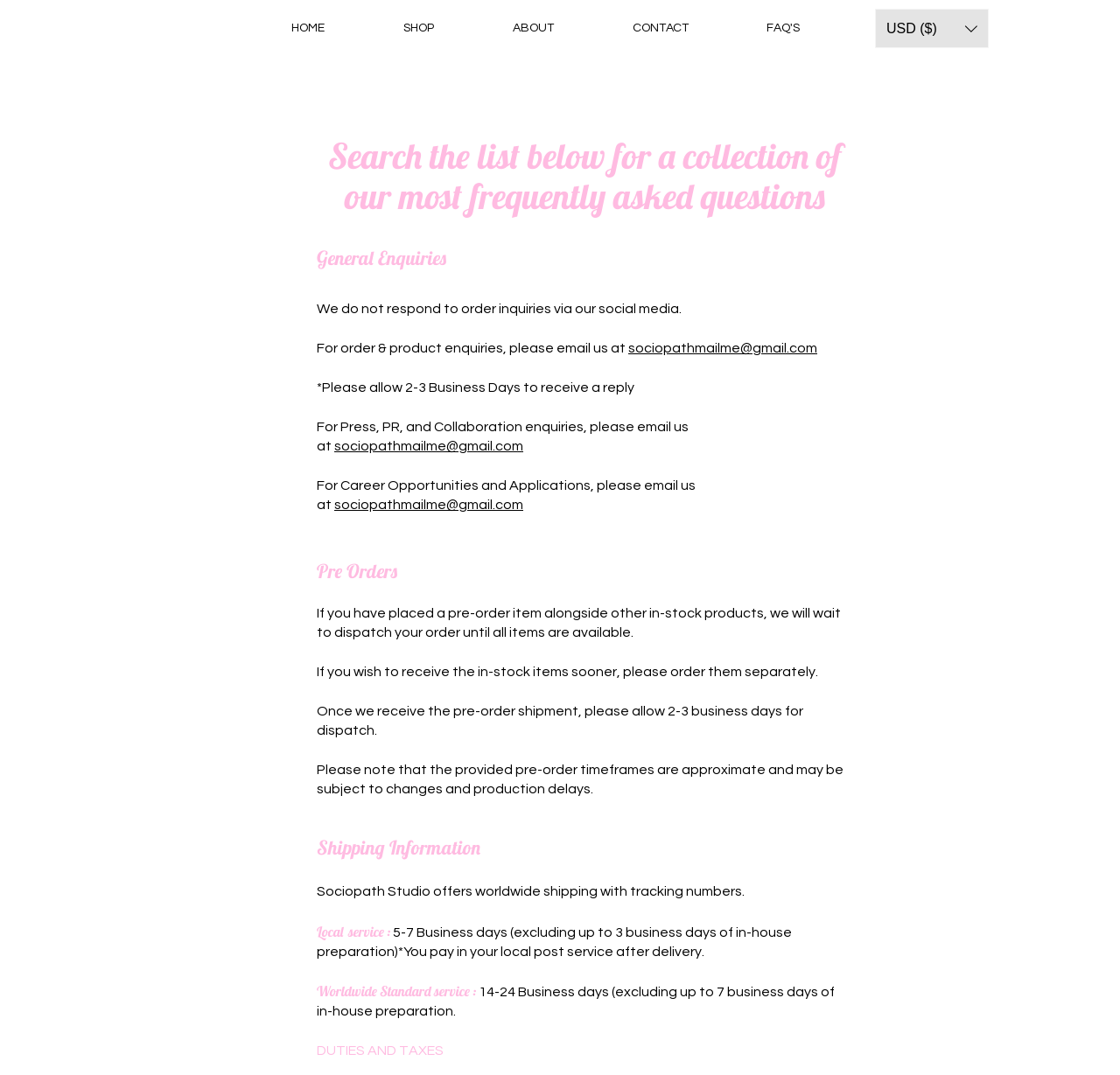How long does it take to receive a reply to an email?
Using the image as a reference, answer with just one word or a short phrase.

2-3 business days